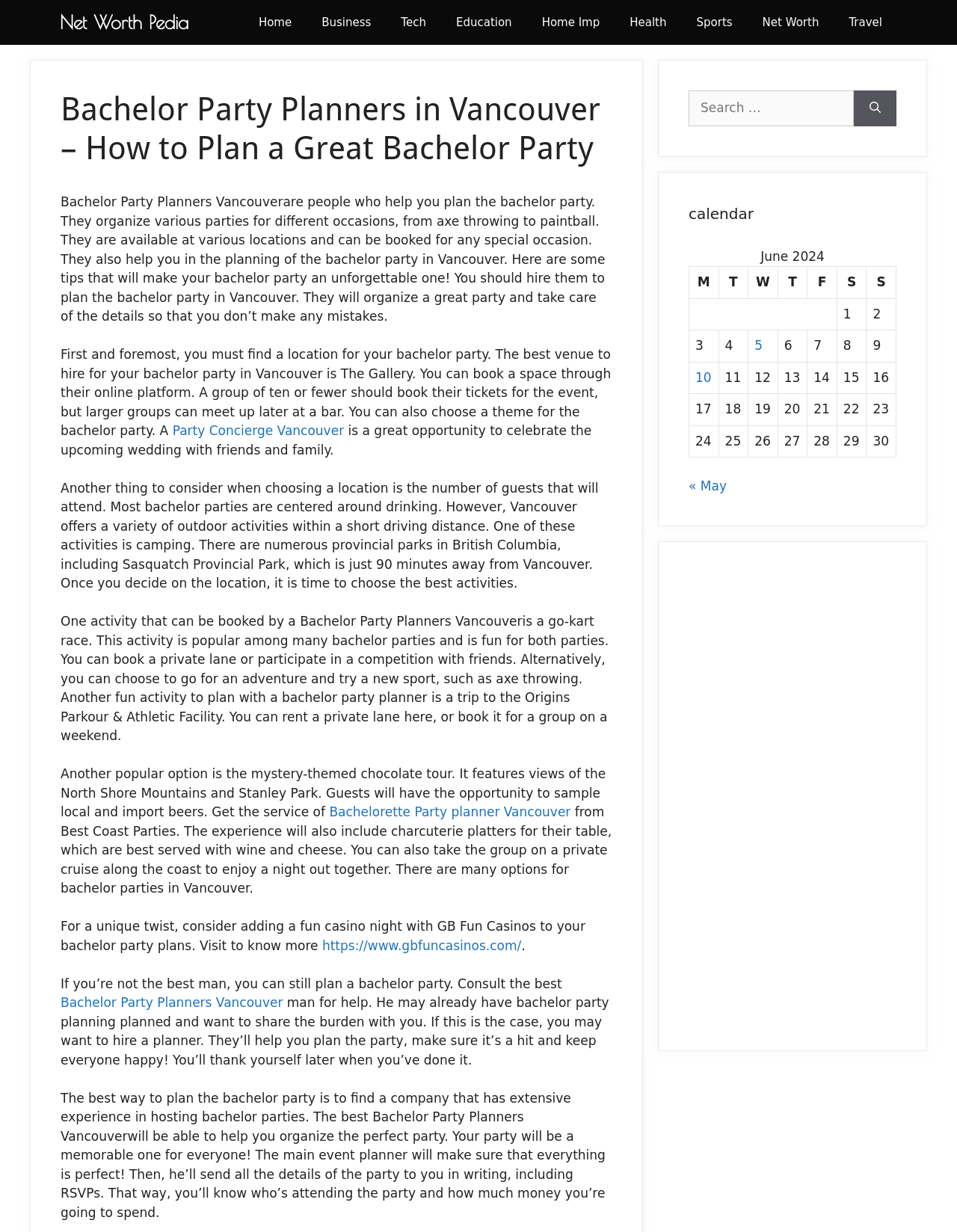Determine the bounding box coordinates for the UI element with the following description: "Bachelor Party Planners Vancouver". The coordinates should be four float numbers between 0 and 1, represented as [left, top, right, bottom].

[0.063, 0.808, 0.3, 0.82]